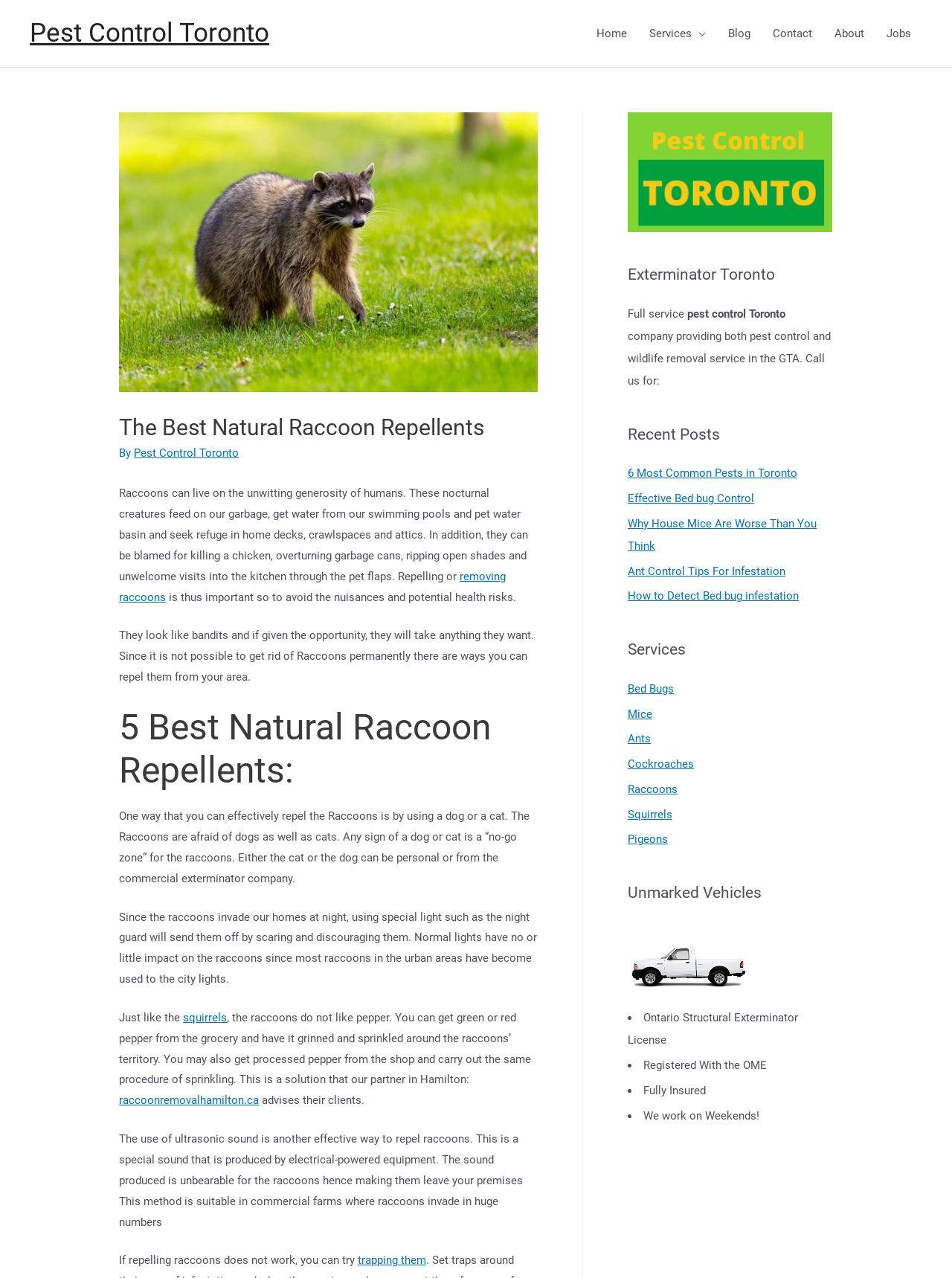Please provide a comprehensive answer to the question based on the screenshot: What is the main topic of this webpage?

Based on the webpage content, the main topic is about raccoon repellents, removal, and control in Toronto, which is also mentioned in the meta description. The webpage provides information on how to repel raccoons and lists some natural repellents.